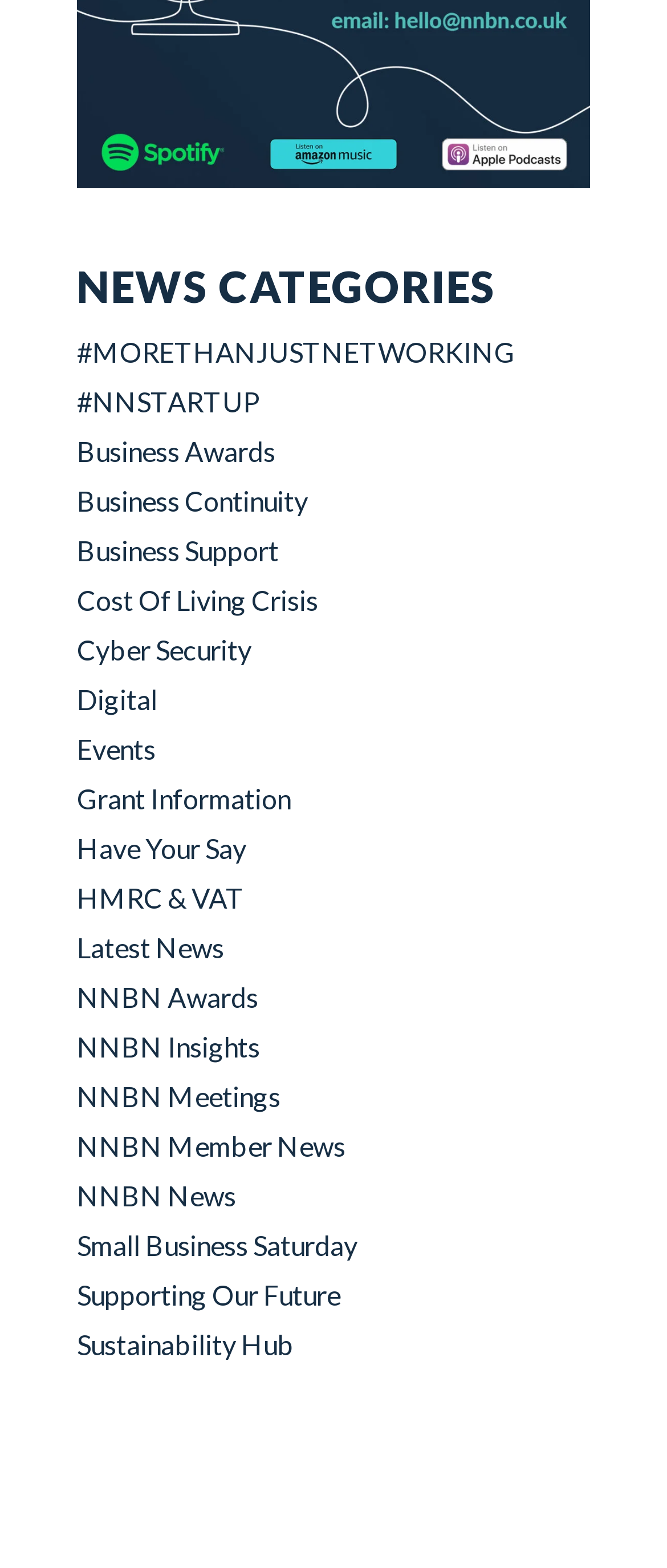Please mark the clickable region by giving the bounding box coordinates needed to complete this instruction: "Visit westrbook maine photographer".

None